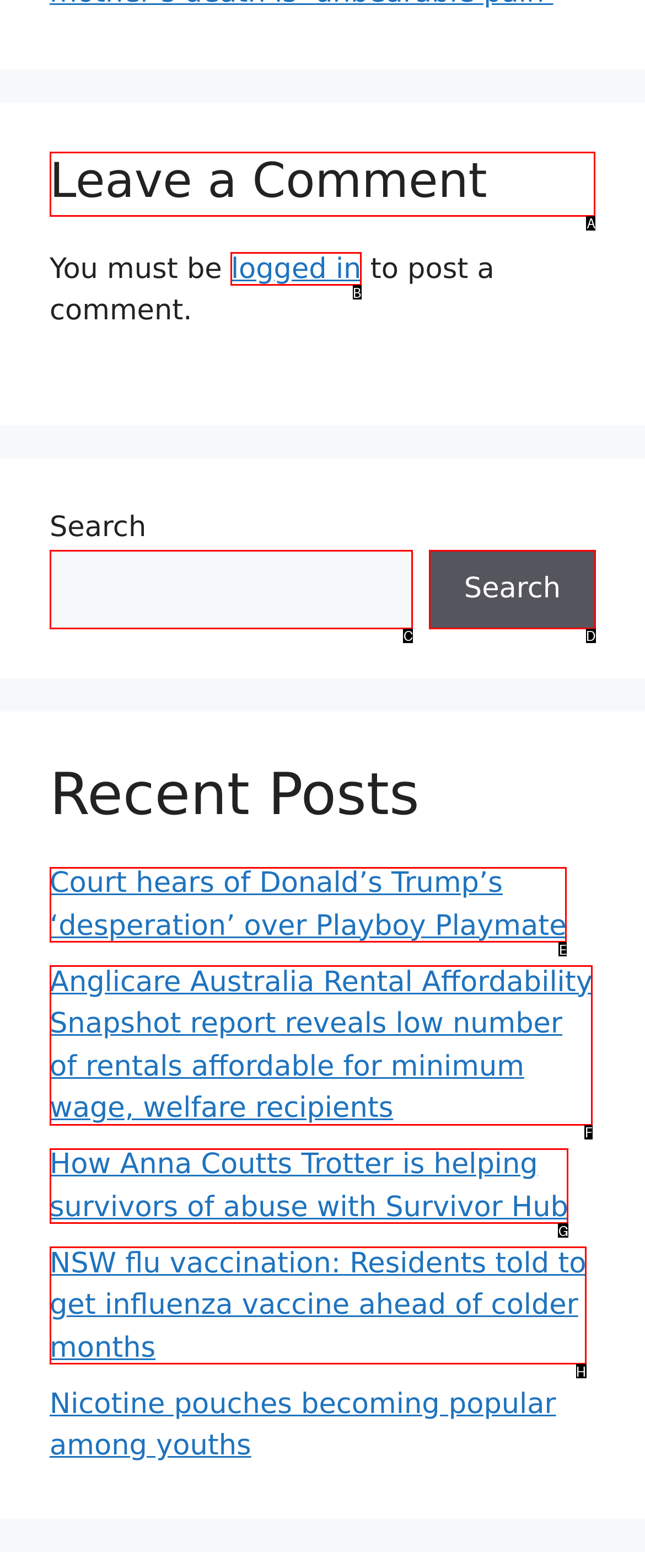From the given options, indicate the letter that corresponds to the action needed to complete this task: Leave a comment. Respond with only the letter.

A